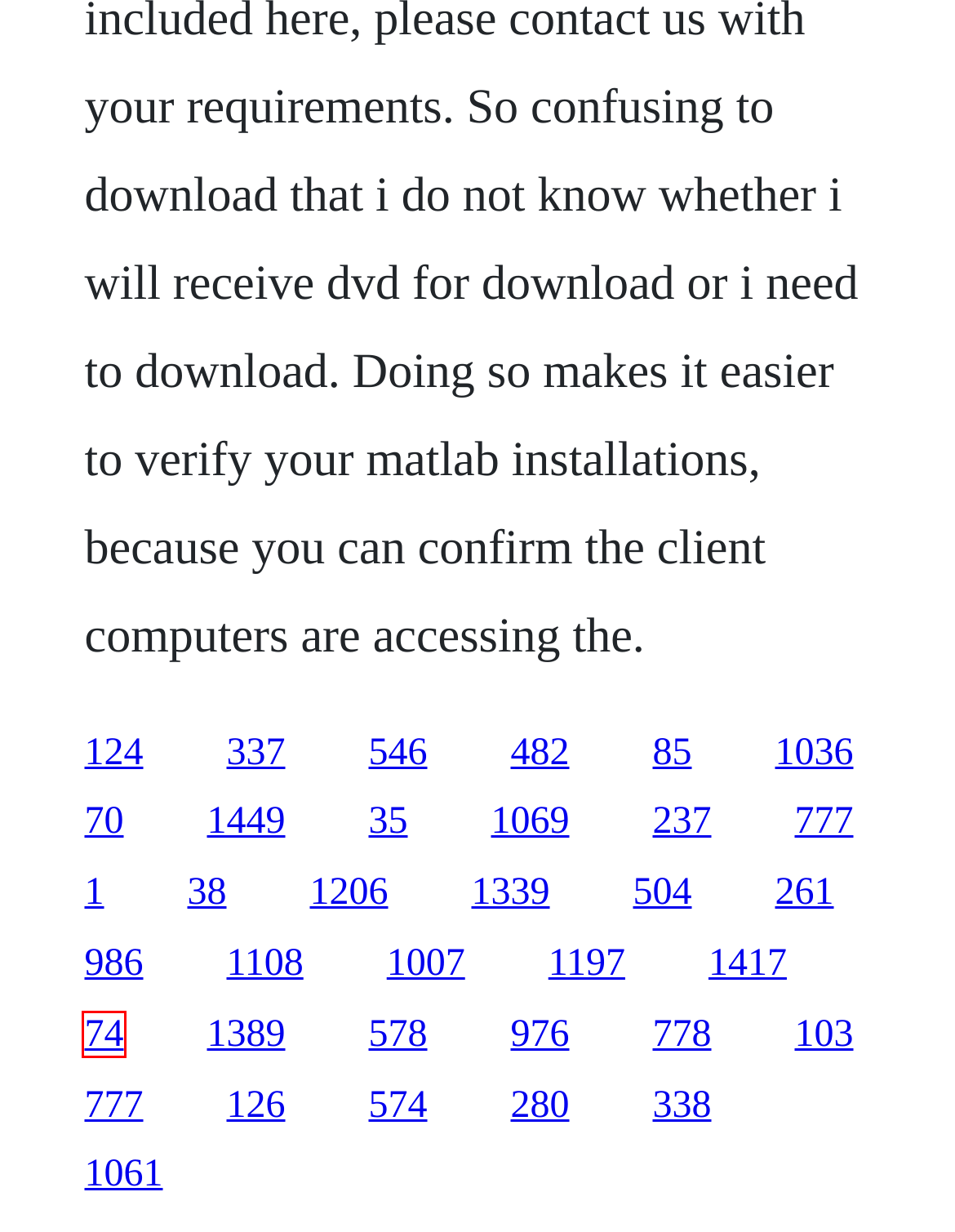Assess the screenshot of a webpage with a red bounding box and determine which webpage description most accurately matches the new page after clicking the element within the red box. Here are the options:
A. Nfiltros baldwin pdf free download
B. Download dave top gear usa season 14 episode 6
C. 6m radio schematic software
D. Nprawo konstytucyjne witkowski pdf
E. Damage full movie hd pk dailymotion 2014 part 2 - videos download
F. Lộc đỉnh ký ebook pdf downloader
G. Download accommodations 2017 full episodes
H. Fast zip password cracker

A